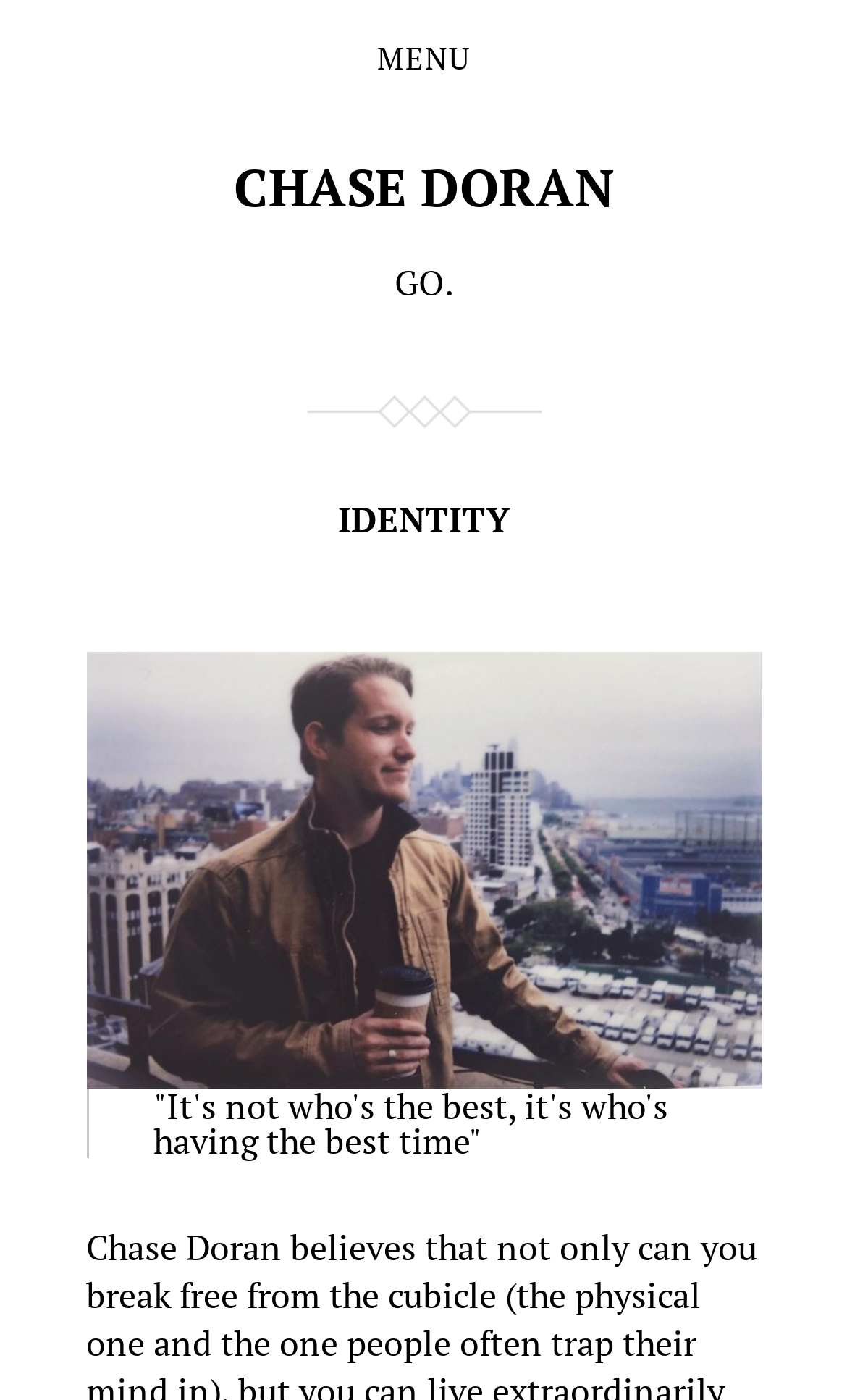What is the name of the person on this webpage?
From the image, provide a succinct answer in one word or a short phrase.

CHASE DORAN